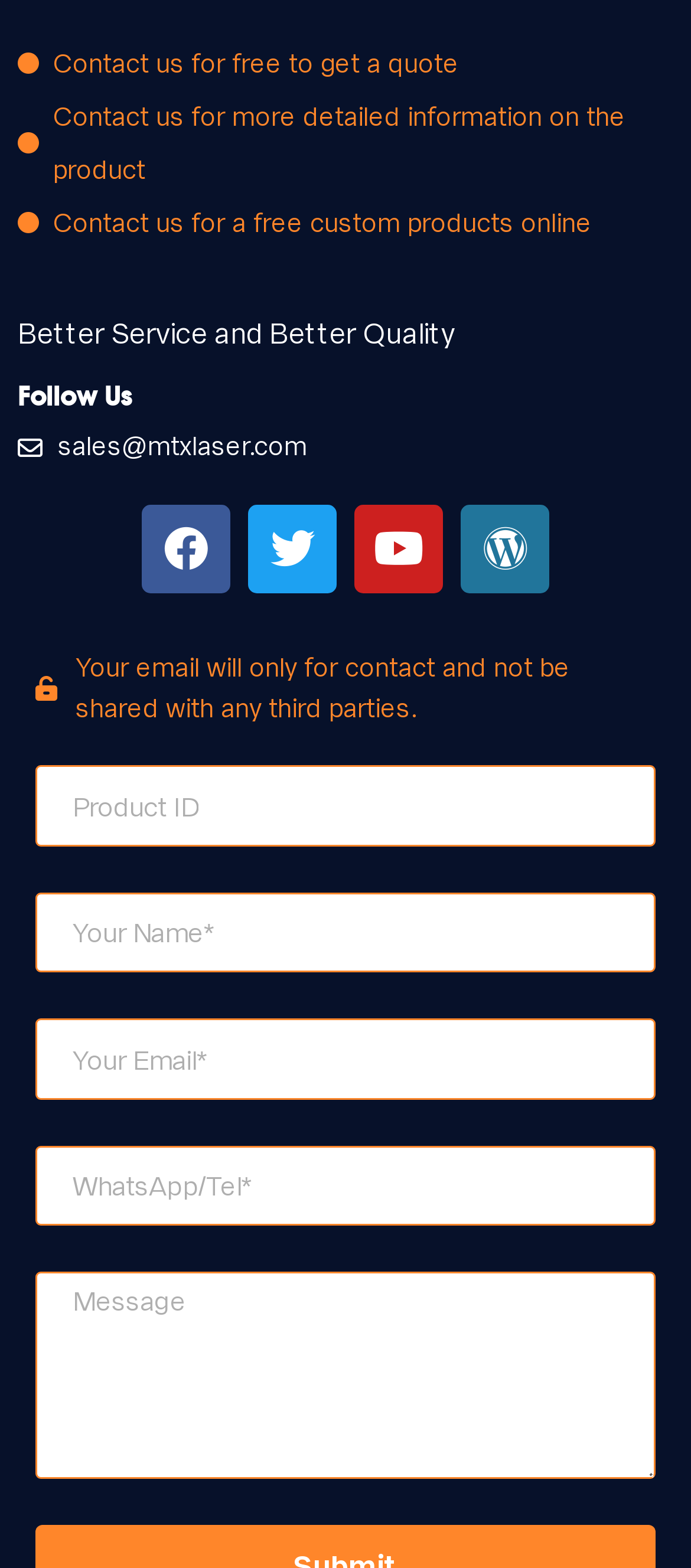What is the purpose of the contact form?
Please provide a full and detailed response to the question.

The contact form is intended for users to get in touch with the company for various purposes, such as getting a quote, inquiring about custom products, or seeking more detailed information on the product. This is indicated by the three static text elements at the top of the webpage.